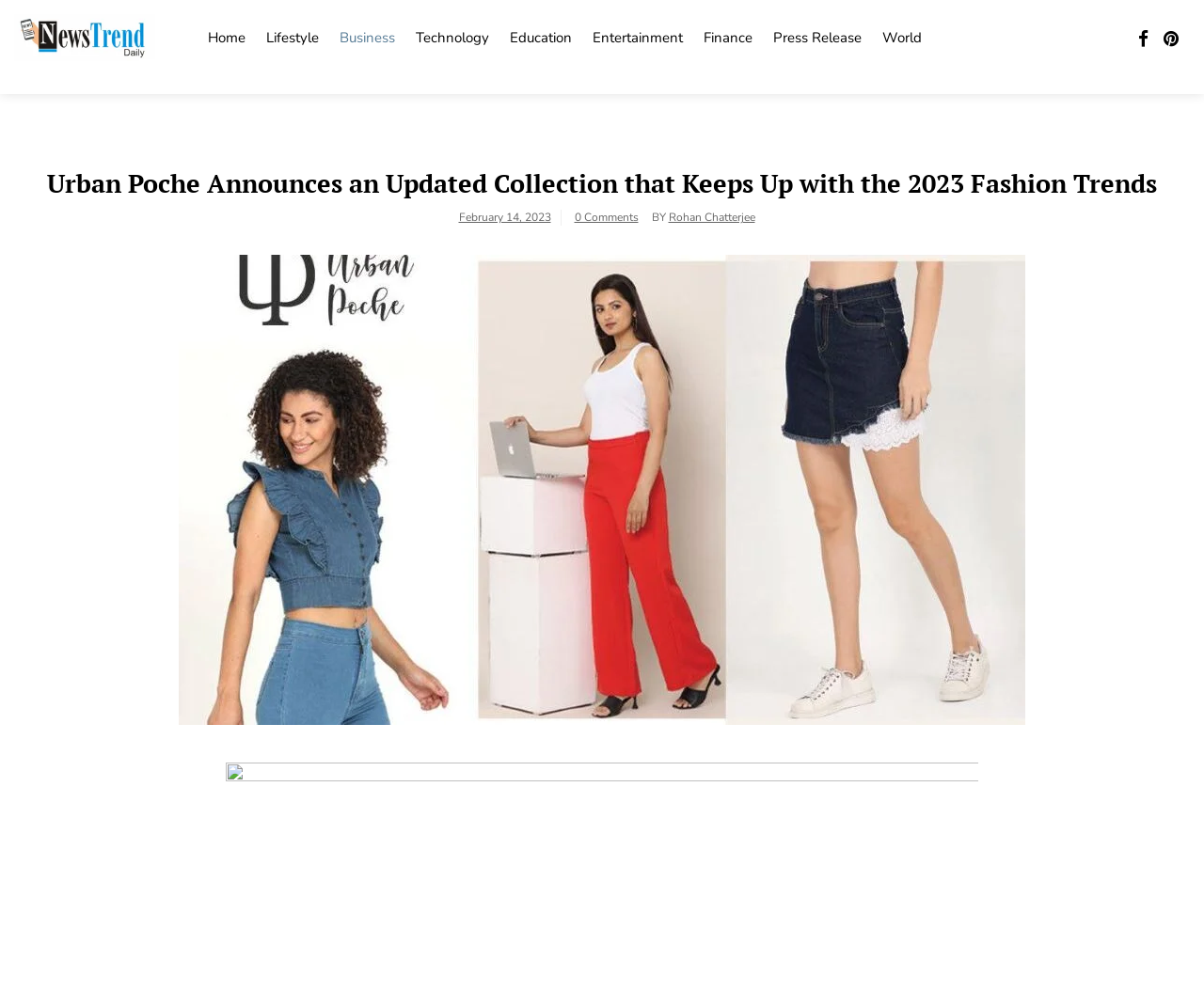Based on the element description parent_node: News Trend Daily, identify the bounding box coordinates for the UI element. The coordinates should be in the format (top-left x, top-left y, bottom-right x, bottom-right y) and within the 0 to 1 range.

[0.012, 0.009, 0.129, 0.084]